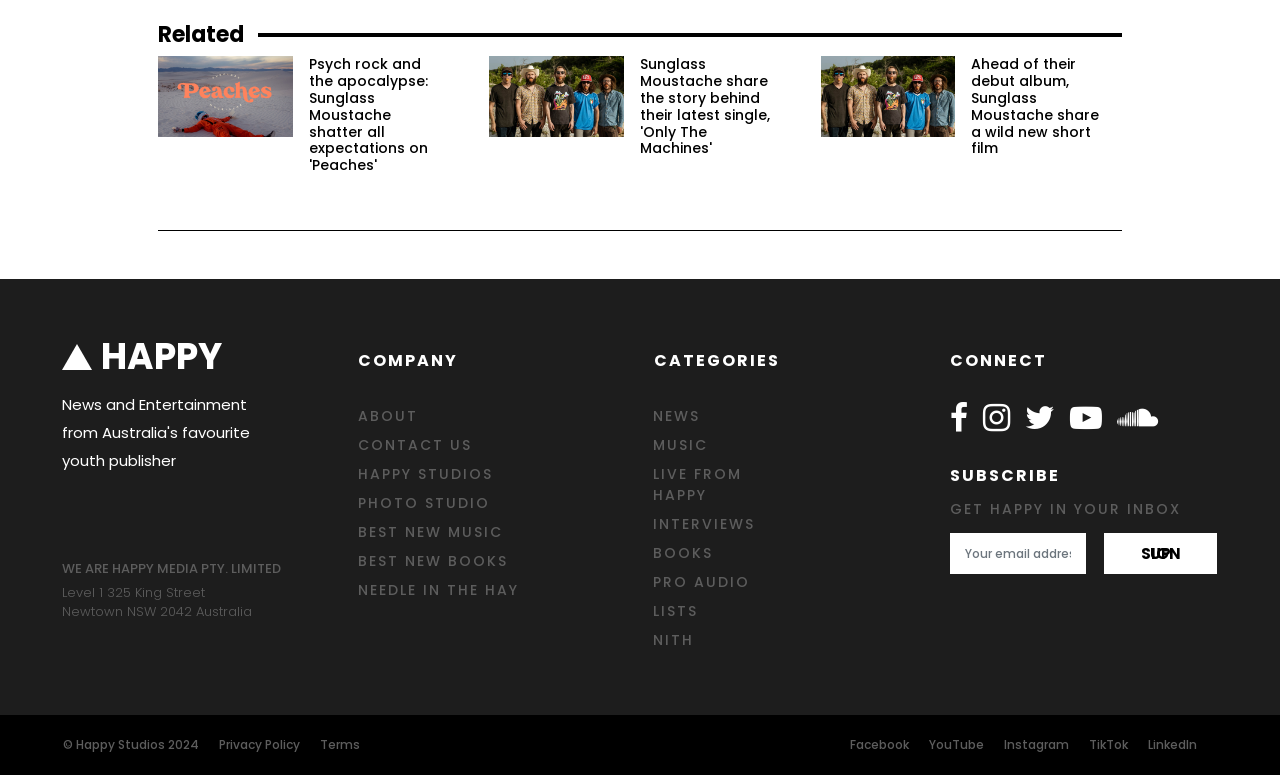Determine the bounding box coordinates for the region that must be clicked to execute the following instruction: "Follow Happy on Facebook".

[0.742, 0.519, 0.768, 0.563]